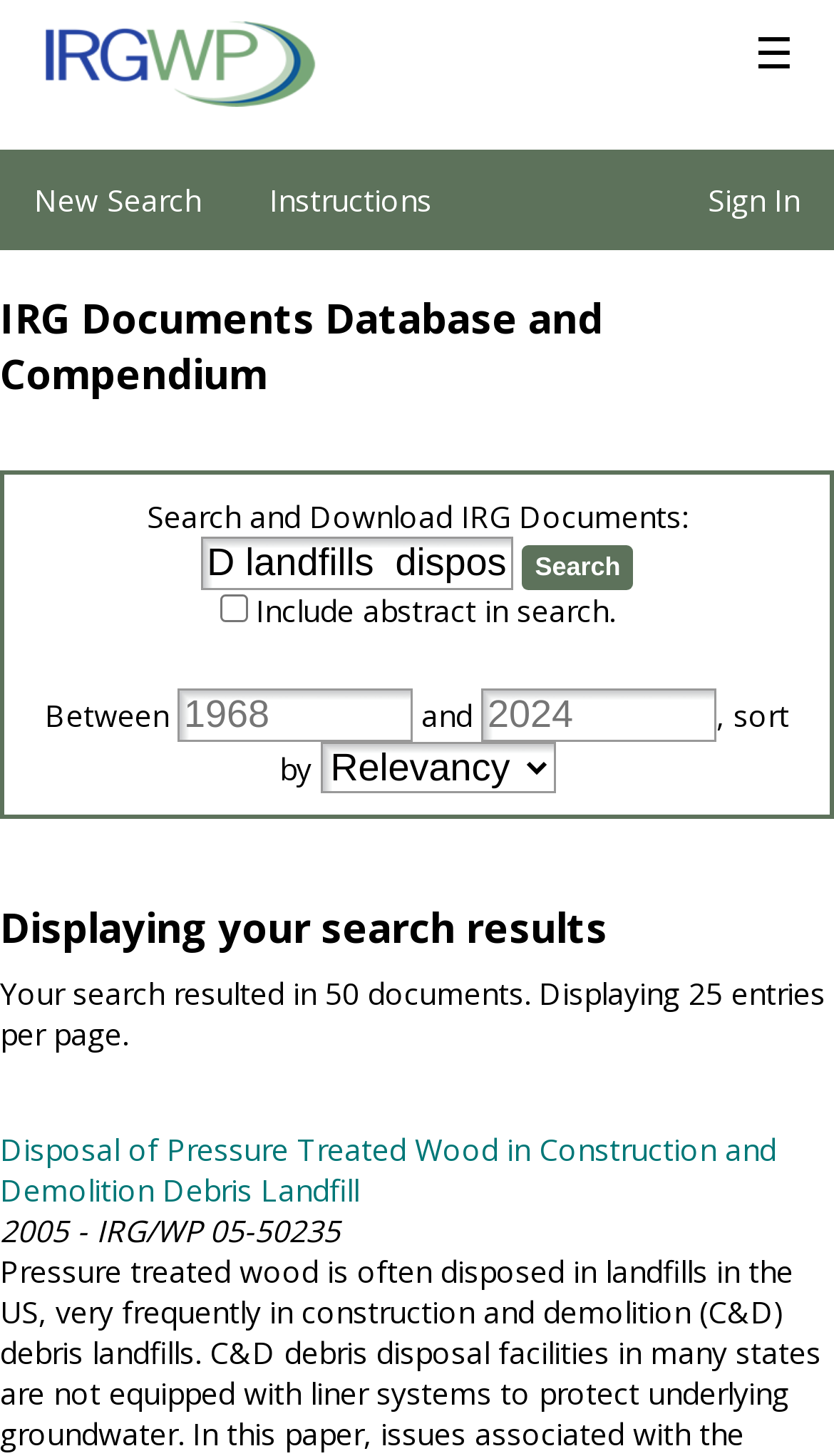Pinpoint the bounding box coordinates of the element that must be clicked to accomplish the following instruction: "Click the Home link". The coordinates should be in the format of four float numbers between 0 and 1, i.e., [left, top, right, bottom].

[0.0, 0.007, 0.385, 0.081]